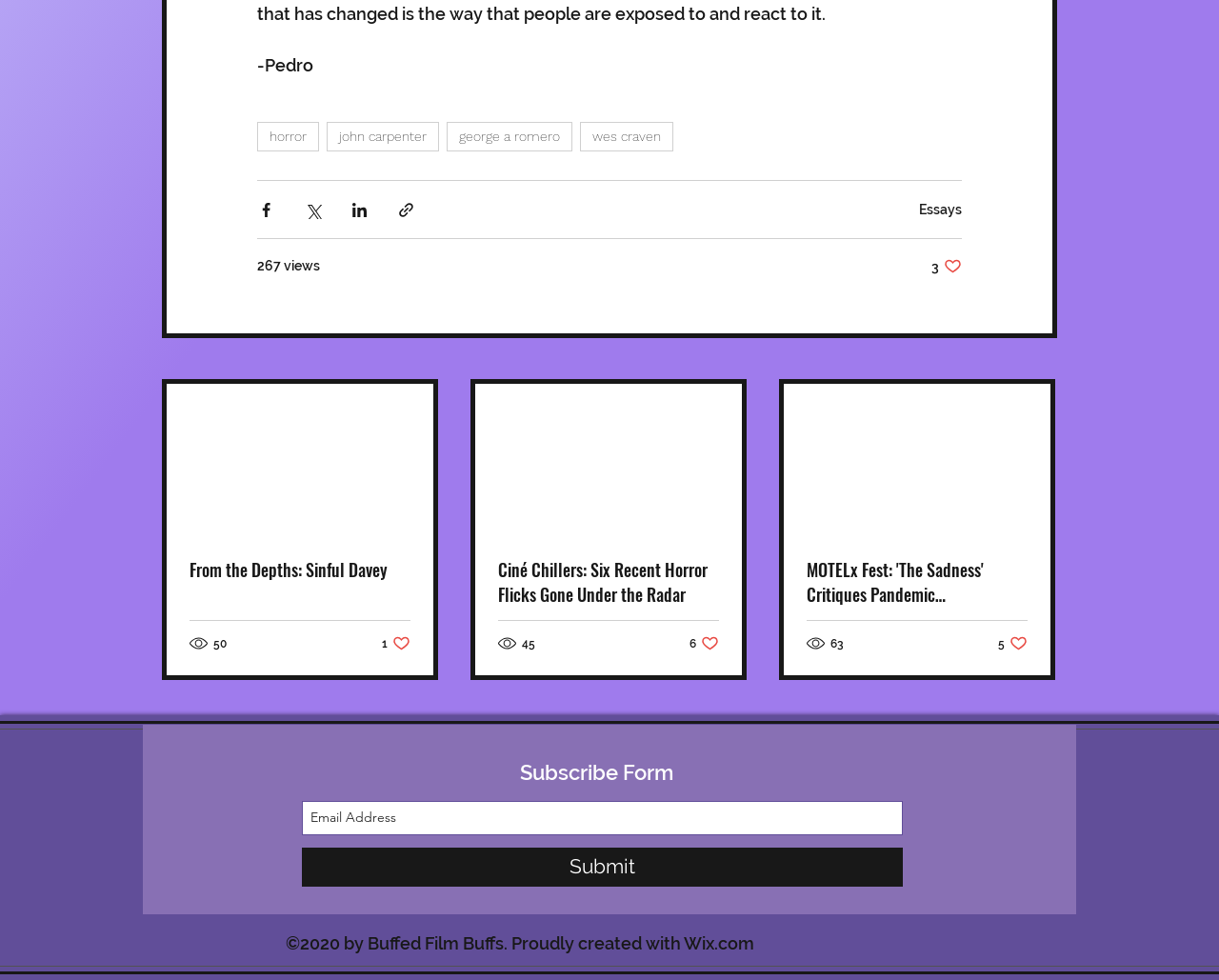Kindly determine the bounding box coordinates for the clickable area to achieve the given instruction: "Subscribe to the newsletter".

[0.248, 0.817, 0.741, 0.852]